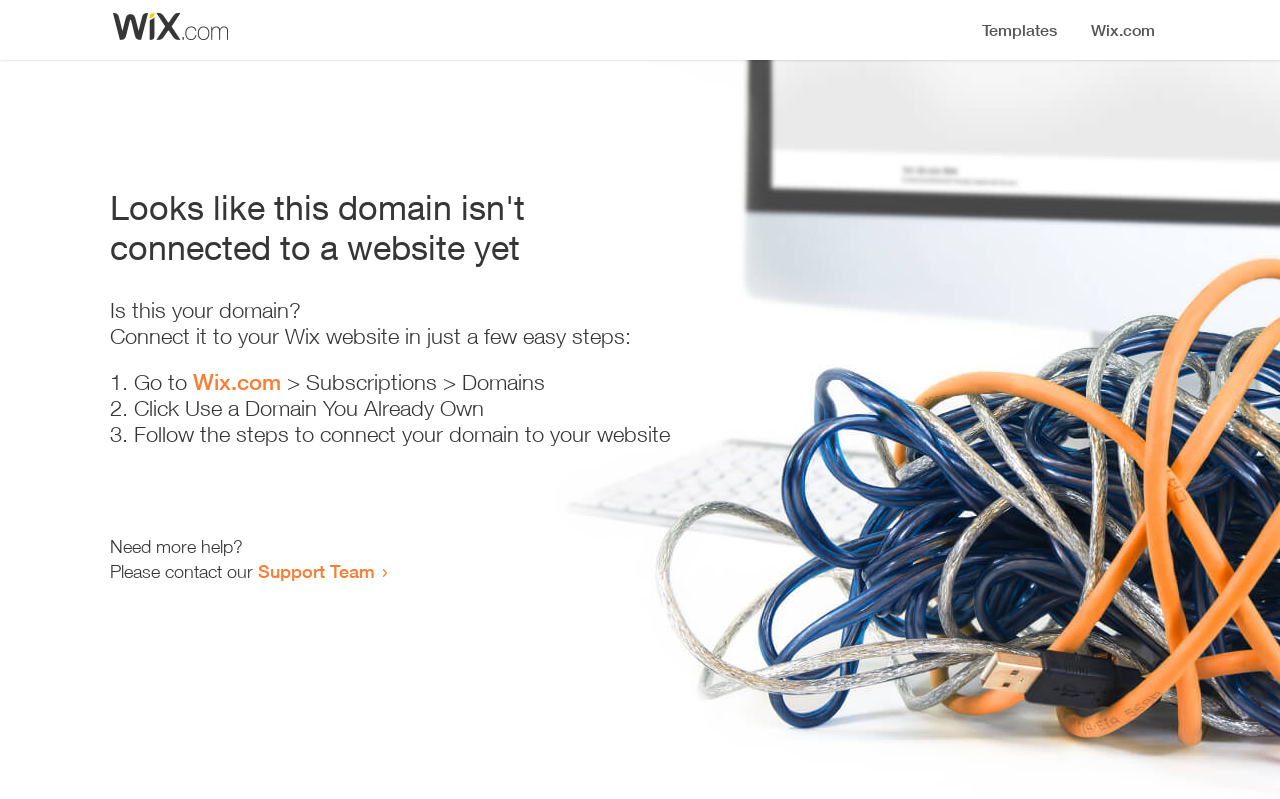Using the format (top-left x, top-left y, bottom-right x, bottom-right y), provide the bounding box coordinates for the described UI element. All values should be floating point numbers between 0 and 1: Support Team

[0.202, 0.701, 0.293, 0.728]